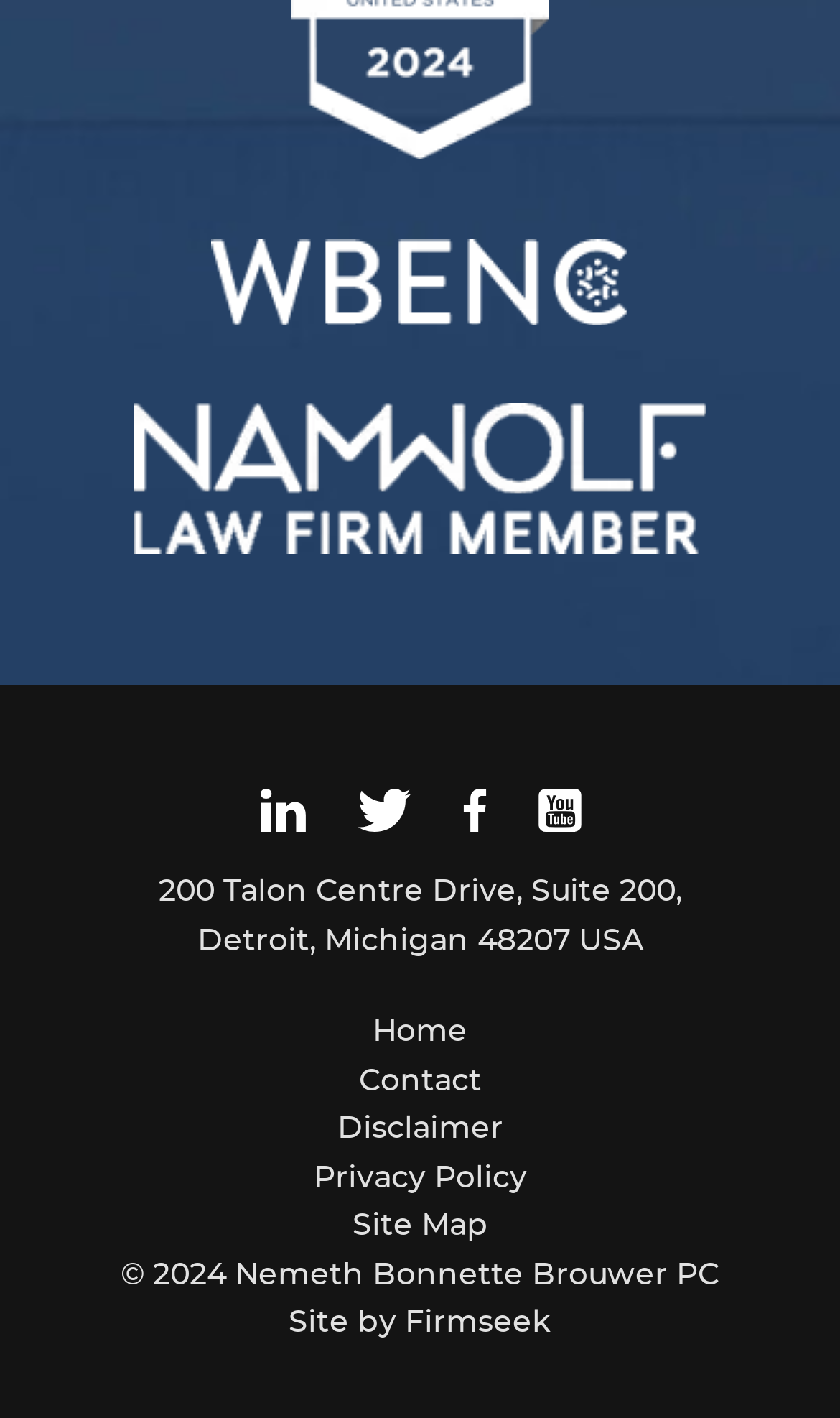Find the bounding box coordinates of the element to click in order to complete this instruction: "Click the first social media icon". The bounding box coordinates must be four float numbers between 0 and 1, denoted as [left, top, right, bottom].

None